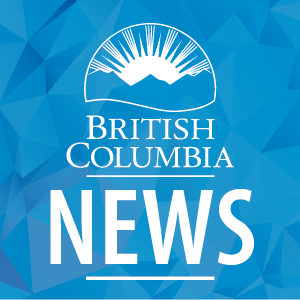Provide a comprehensive description of the image.

The image features the official logo for British Columbia's news outlets. It showcases a stylized representation of the sun rising behind mountains, symbolizing the natural beauty and vitality of the region. Below this emblem, the words "BRITISH COLUMBIA" are prominently displayed in bold letters, followed by "NEWS" in a large, modern font. The background consists of a vibrant blue gradient, creating a dynamic and engaging visual that reflects the province's commitment to providing timely and relevant information to its residents and beyond. This logo is indicative of official communications from the government of British Columbia, emphasizing transparency and public engagement.